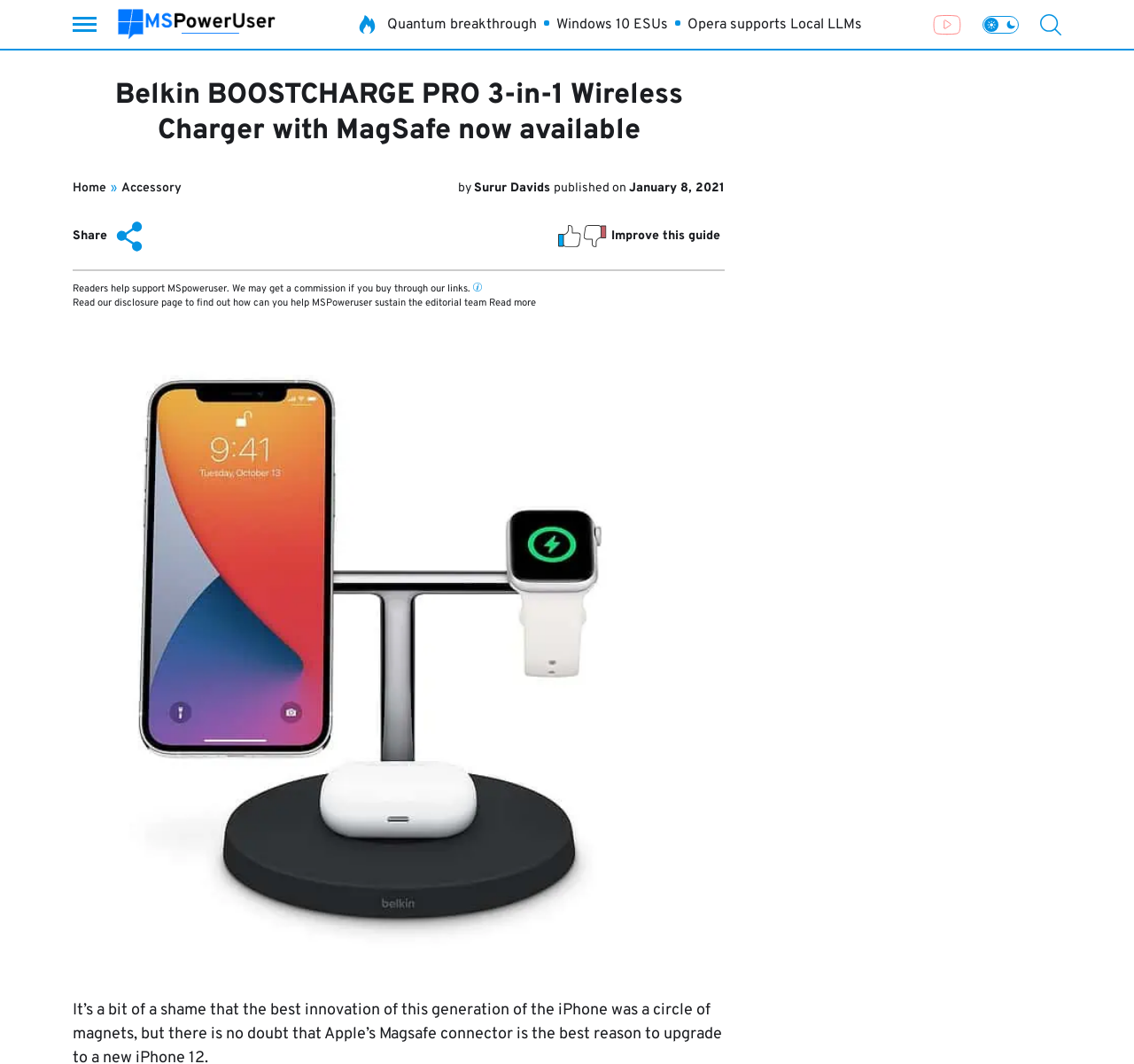Determine the bounding box for the UI element as described: "aria-label="Go to YouTube channel"". The coordinates should be represented as four float numbers between 0 and 1, formatted as [left, top, right, bottom].

[0.823, 0.013, 0.848, 0.033]